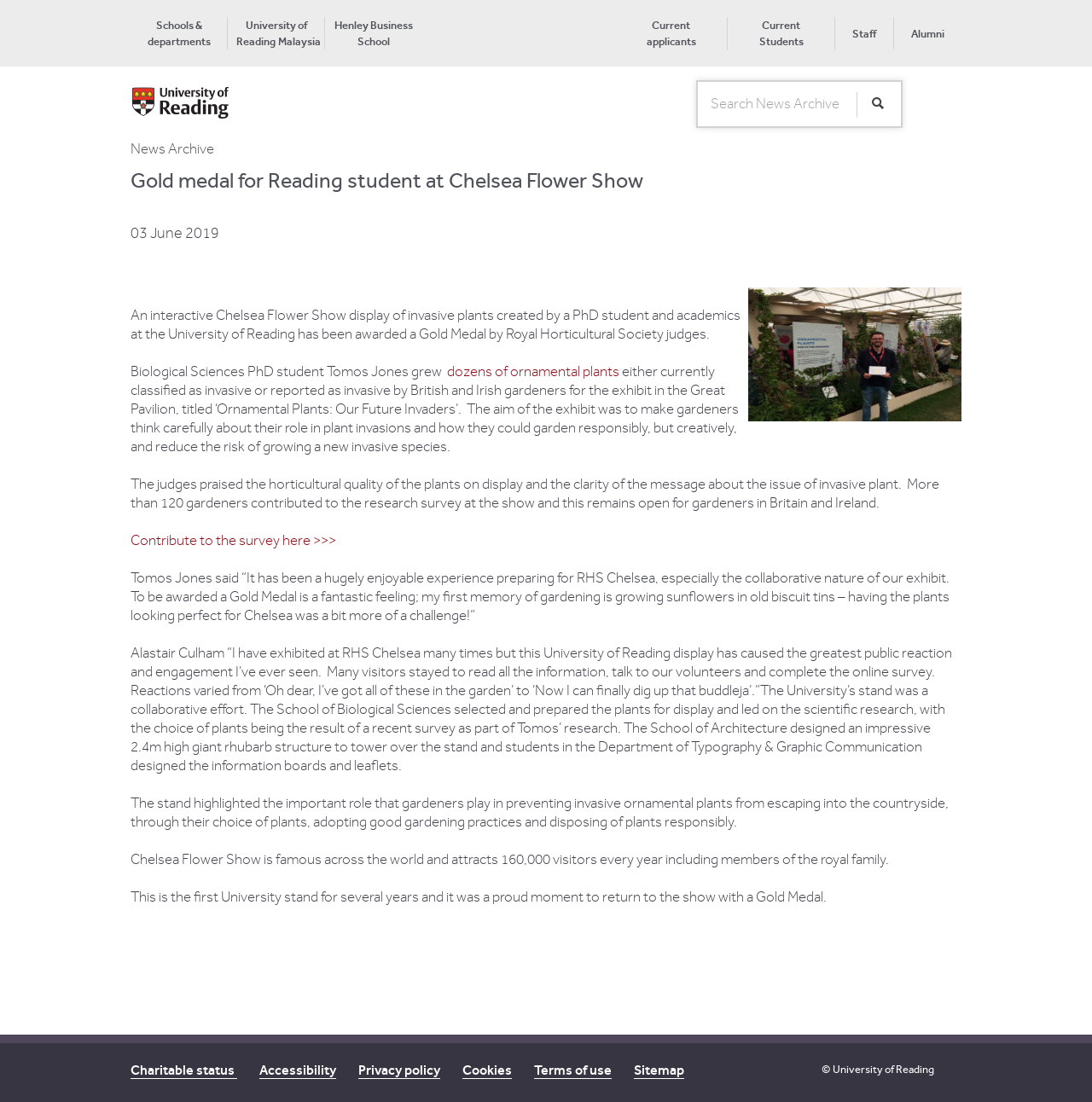Given the description of the UI element: "Privacy policy", predict the bounding box coordinates in the form of [left, top, right, bottom], with each value being a float between 0 and 1.

[0.328, 0.964, 0.403, 0.979]